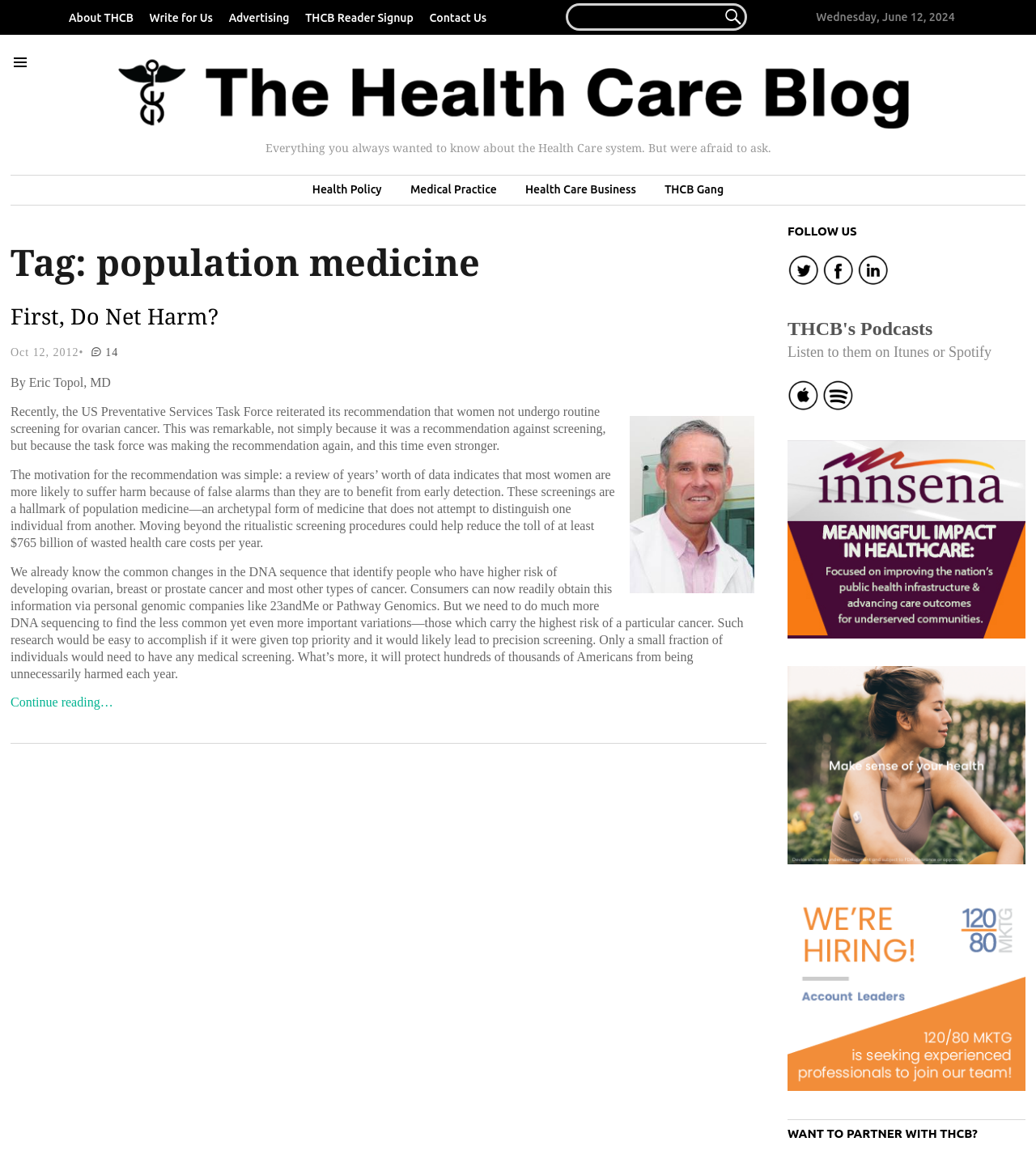Please specify the bounding box coordinates of the area that should be clicked to accomplish the following instruction: "log in". The coordinates should consist of four float numbers between 0 and 1, i.e., [left, top, right, bottom].

None